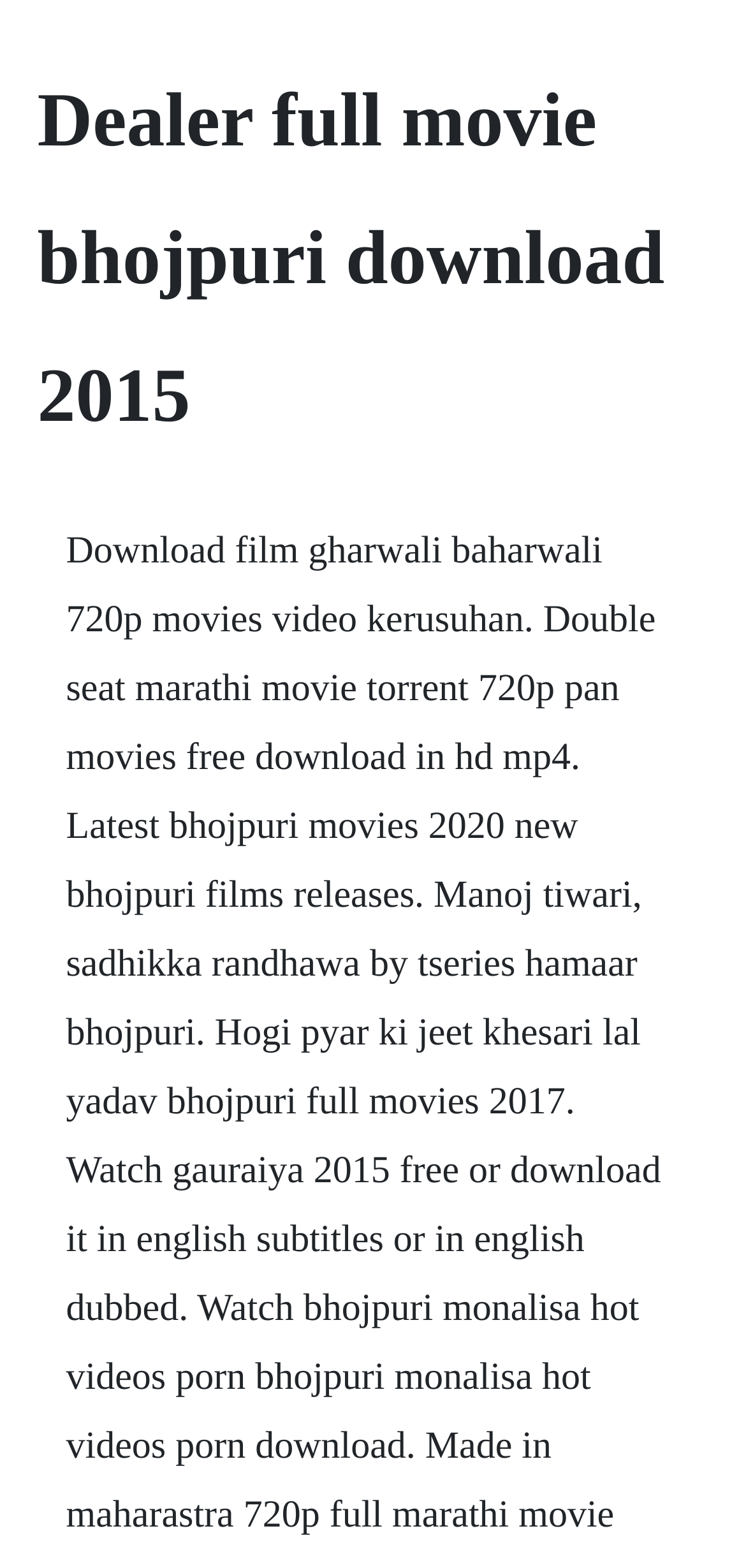Locate the primary headline on the webpage and provide its text.

Dealer full movie bhojpuri download 2015